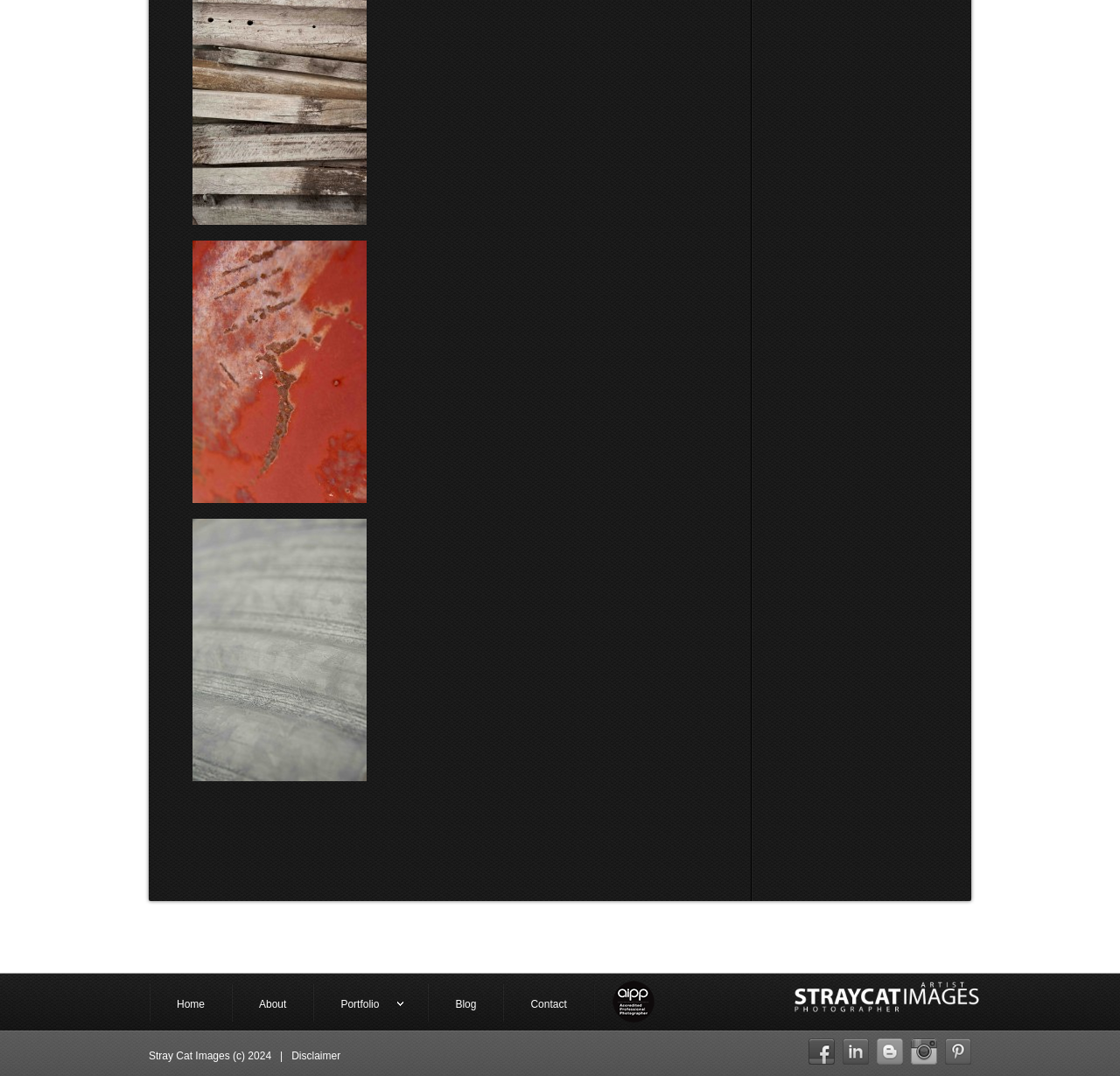Answer the question using only one word or a concise phrase: What is the name of the photographer's business?

Stray Cat Images